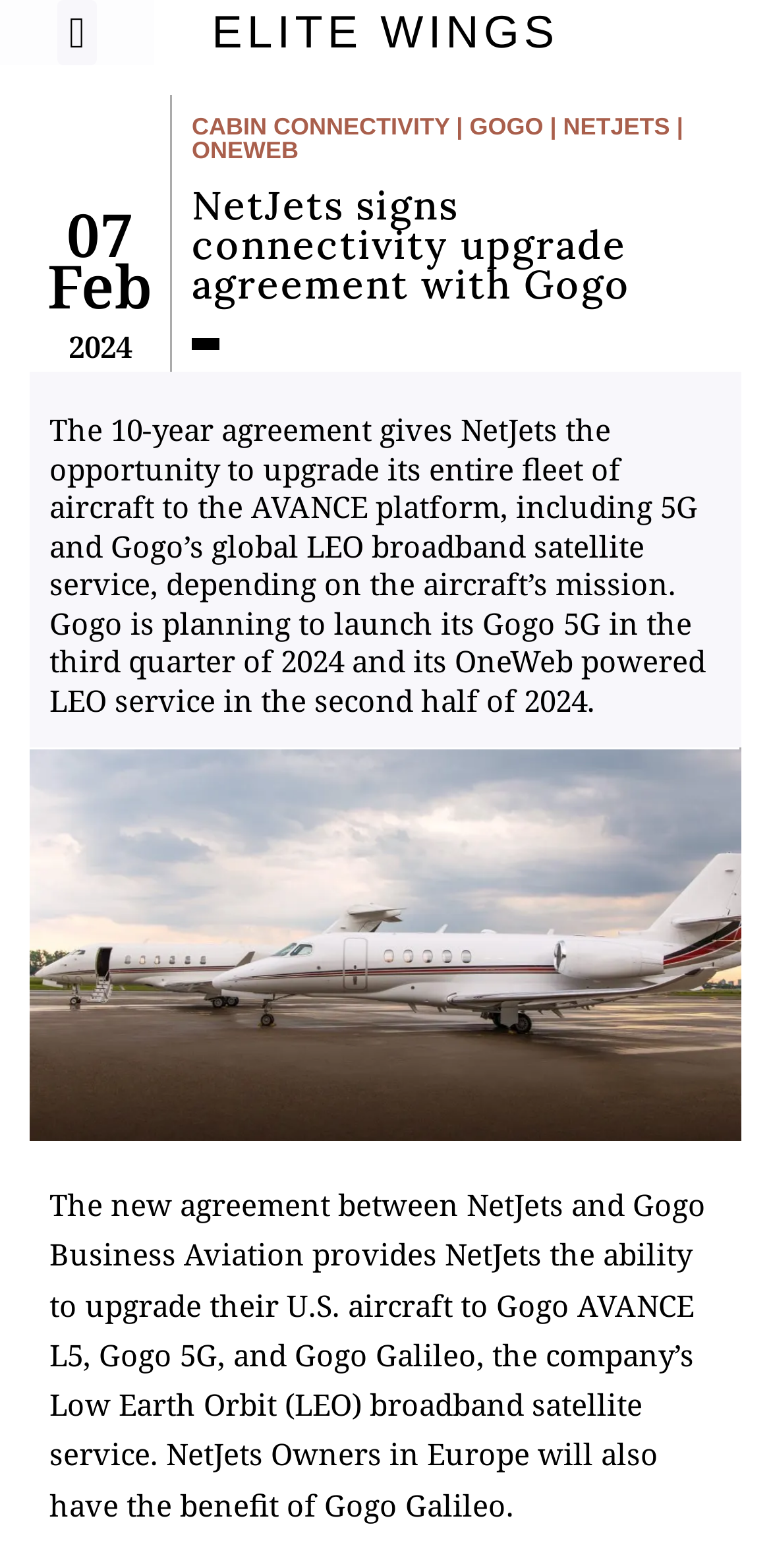What is the date mentioned in the webpage's time element? Observe the screenshot and provide a one-word or short phrase answer.

07 Feb 2024